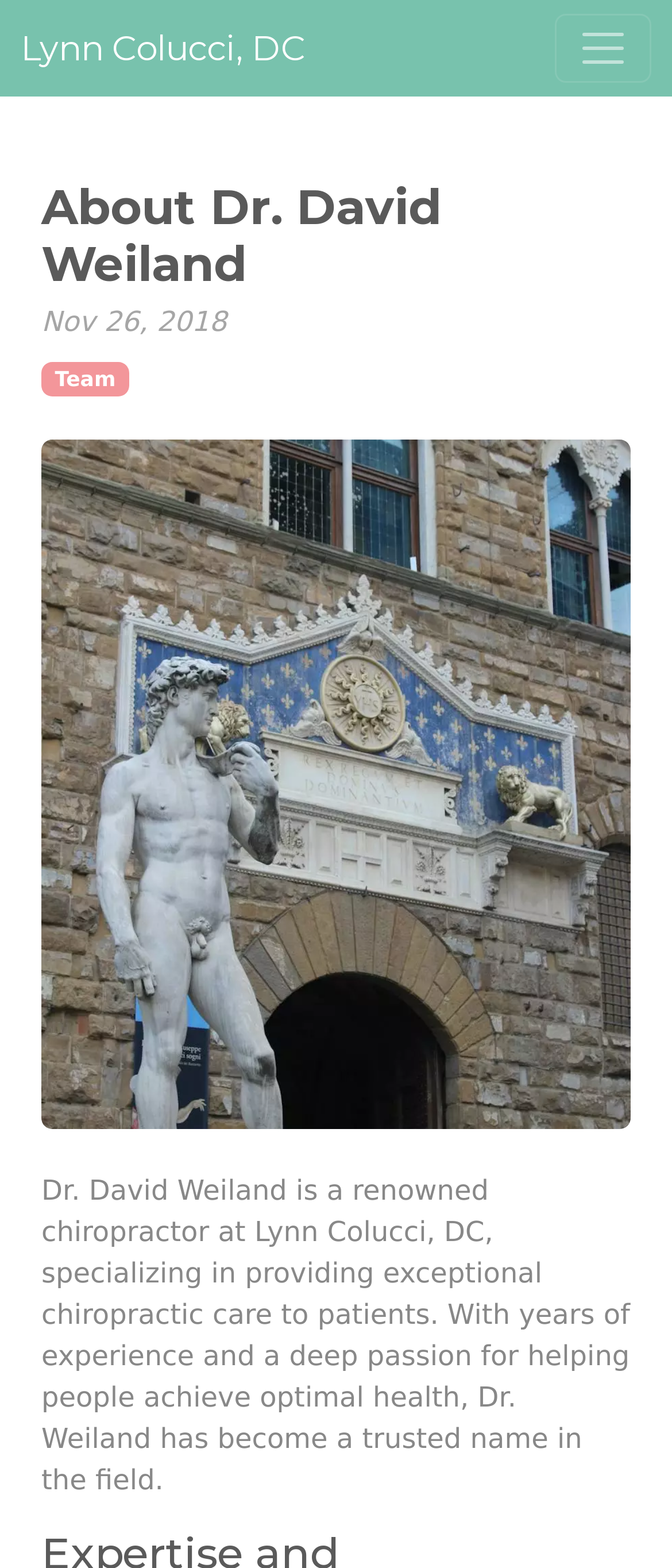Where does Dr. David Weiland work?
Please look at the screenshot and answer in one word or a short phrase.

Lynn Colucci, DC